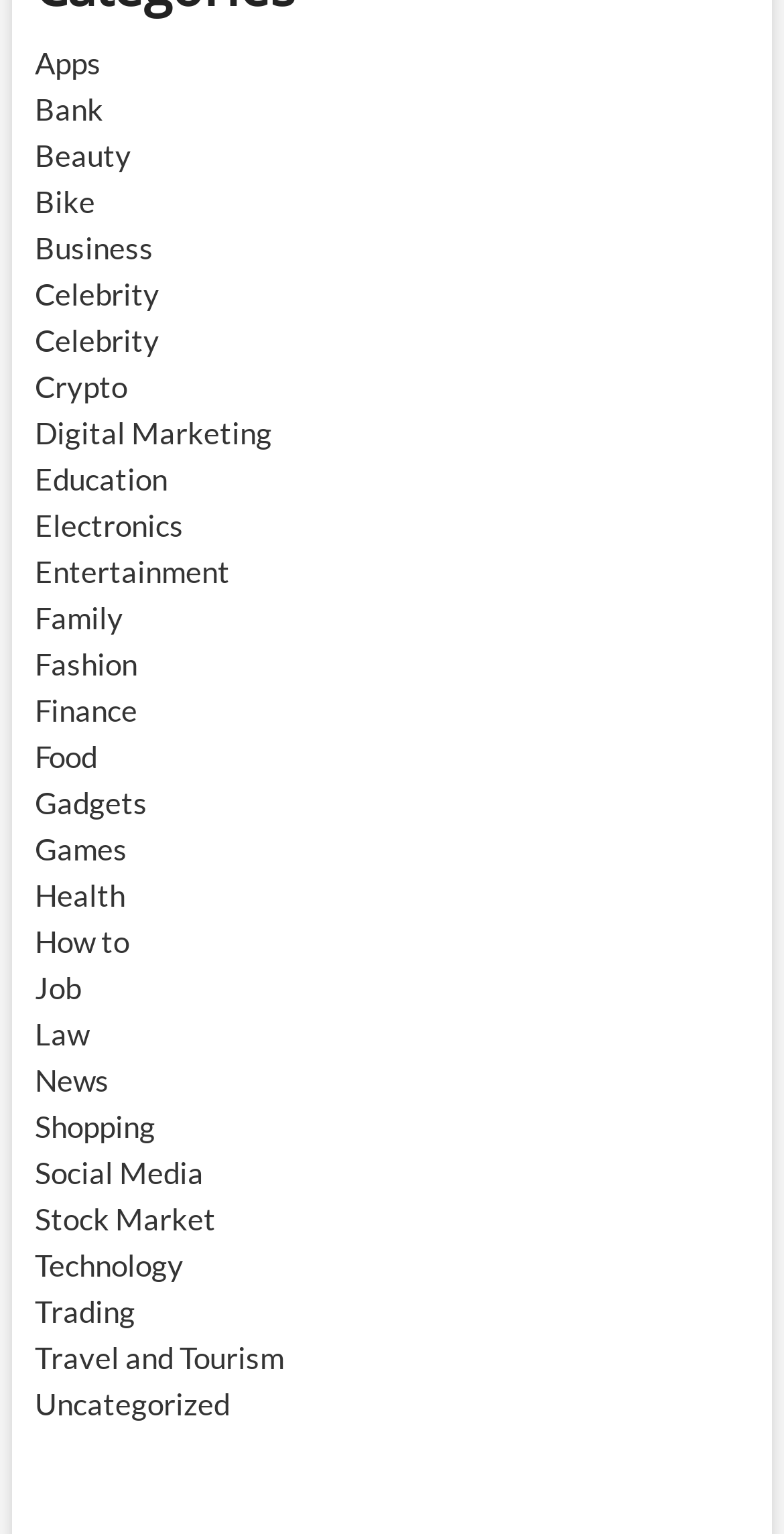Based on the element description: "Save custom choices", identify the bounding box coordinates for this UI element. The coordinates must be four float numbers between 0 and 1, listed as [left, top, right, bottom].

None